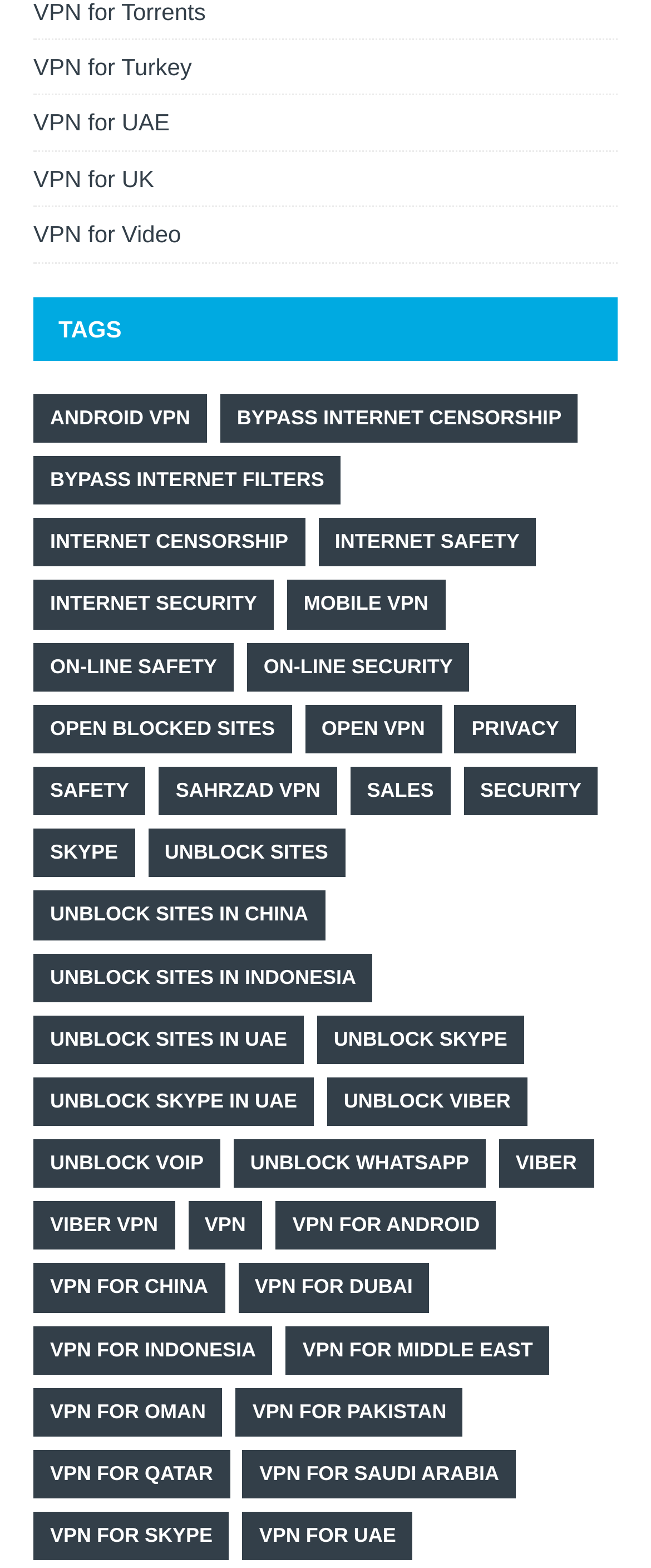Identify the bounding box coordinates of the specific part of the webpage to click to complete this instruction: "Learn about INTERNET SAFETY".

[0.489, 0.33, 0.824, 0.362]